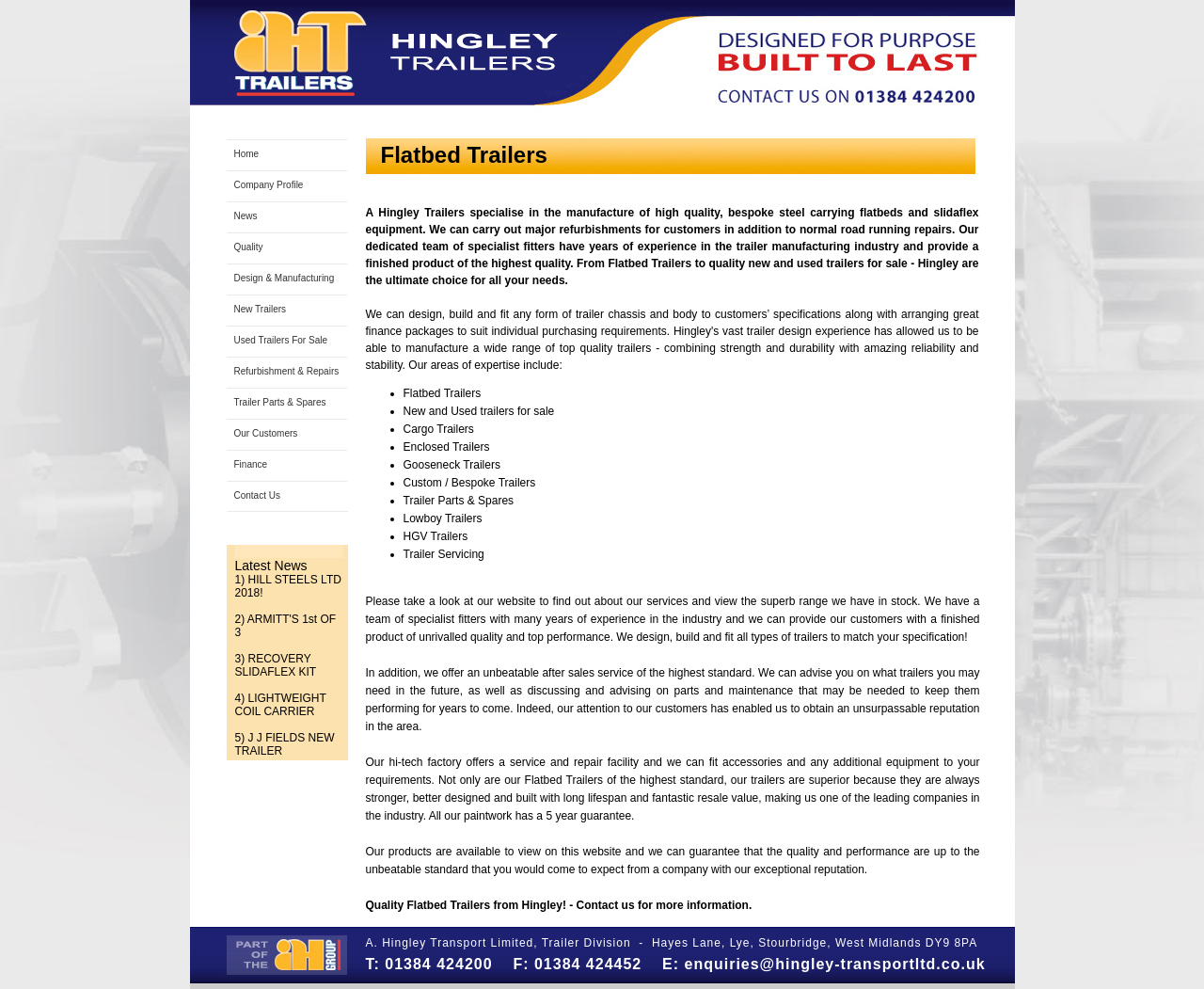Please determine the bounding box coordinates of the element to click in order to execute the following instruction: "Click on Design & Manufacturing". The coordinates should be four float numbers between 0 and 1, specified as [left, top, right, bottom].

[0.188, 0.265, 0.288, 0.297]